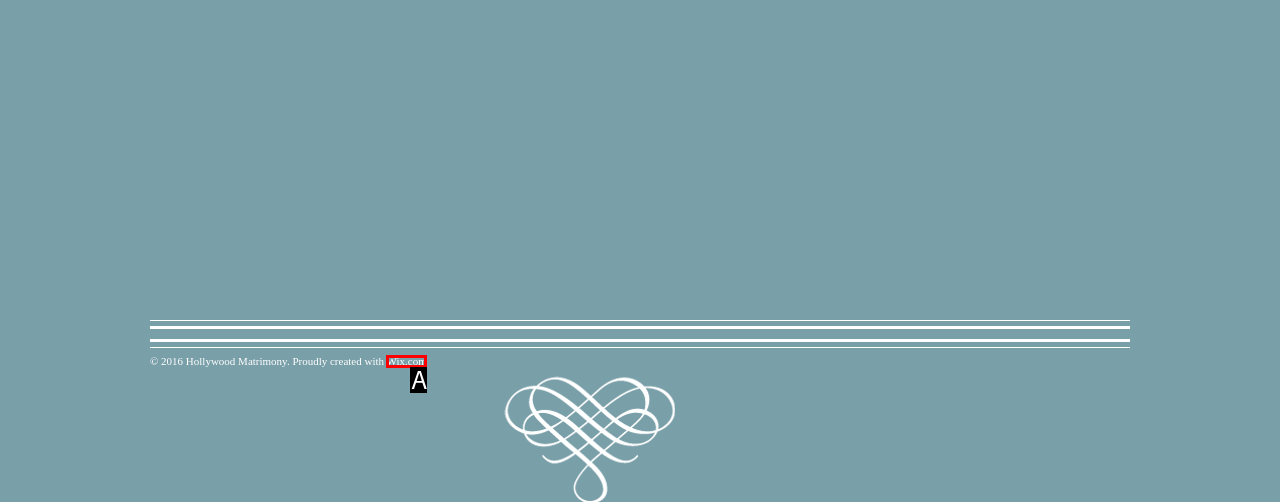Select the appropriate option that fits: Wix.com
Reply with the letter of the correct choice.

A